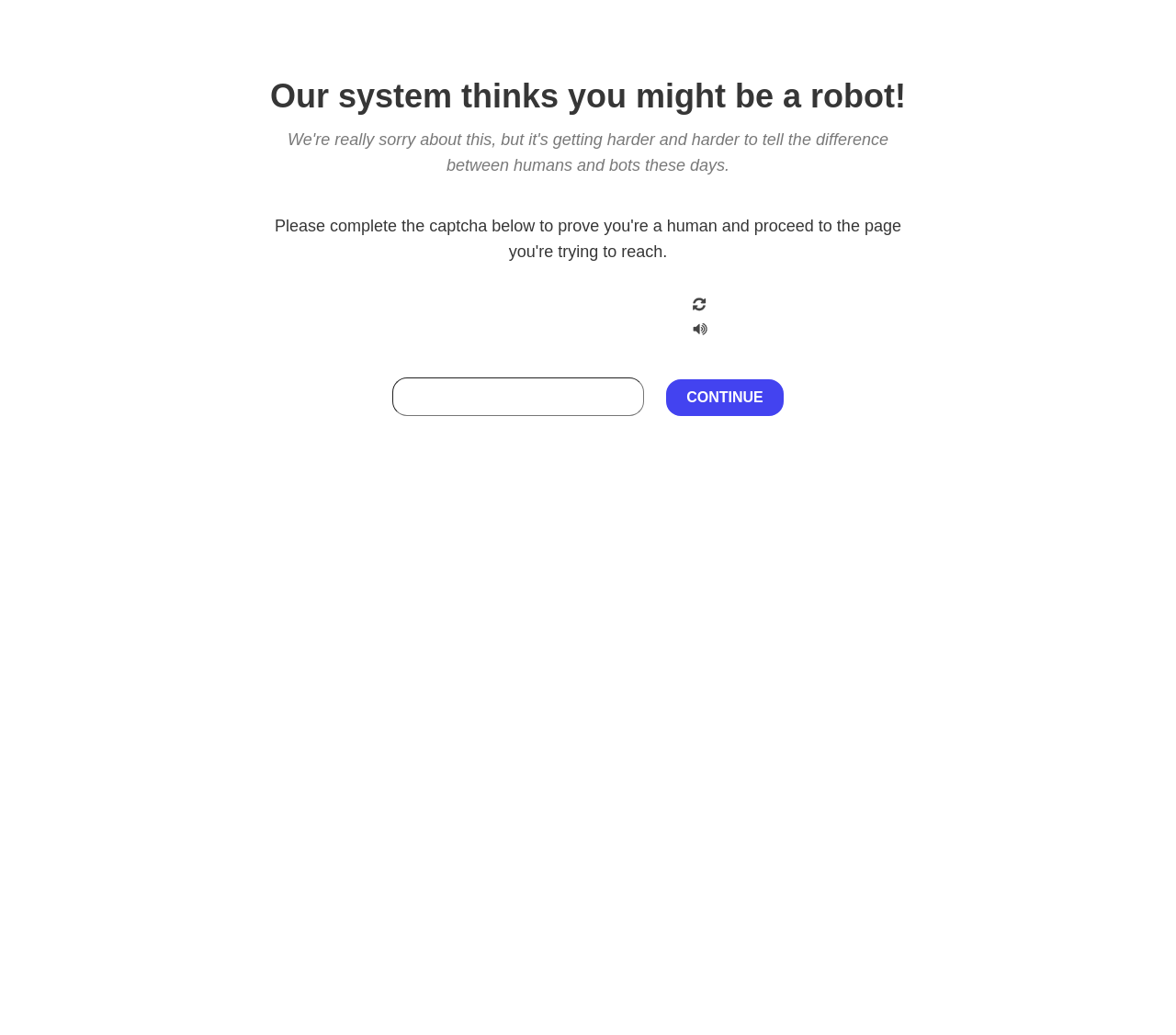Offer a detailed explanation of the webpage layout and contents.

The webpage is titled "Robot Challenge Screen" and appears to be a CAPTCHA verification page. At the top, there is a heading that reads "Our system thinks you might be a robot!" in a prominent position, taking up most of the width of the page.

Below the heading, there are two links, "Change the CAPTCHA code" and "Speak the CAPTCHA code", positioned side by side, with their corresponding icons to the left of each link. These links are located roughly in the middle of the page, slightly above the horizontal midpoint.

To the right of the links, there is a small, empty static text element, likely a spacer or separator. Below the links, there is a textbox, likely for users to input the CAPTCHA code, which takes up about a quarter of the page's width. 

Next to the textbox, there is a "CONTINUE" button, which is positioned at the same height as the textbox. The button is wider than the textbox and is located near the right edge of the page.